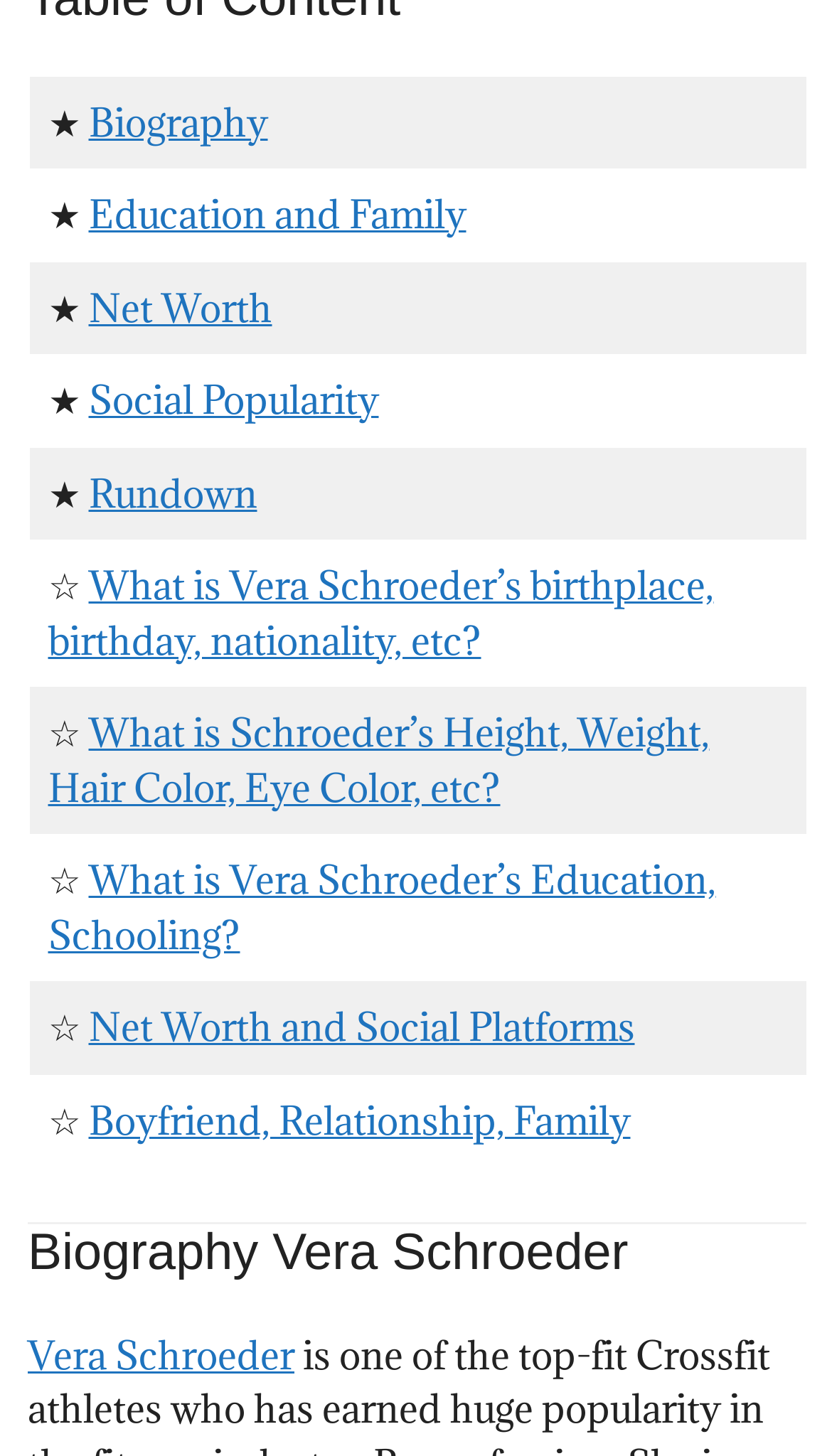How many links are there in the table?
Please respond to the question with a detailed and thorough explanation.

I counted the number of links within the table structure, and there are 10 links in total, each corresponding to a different category of information about Vera Schroeder.